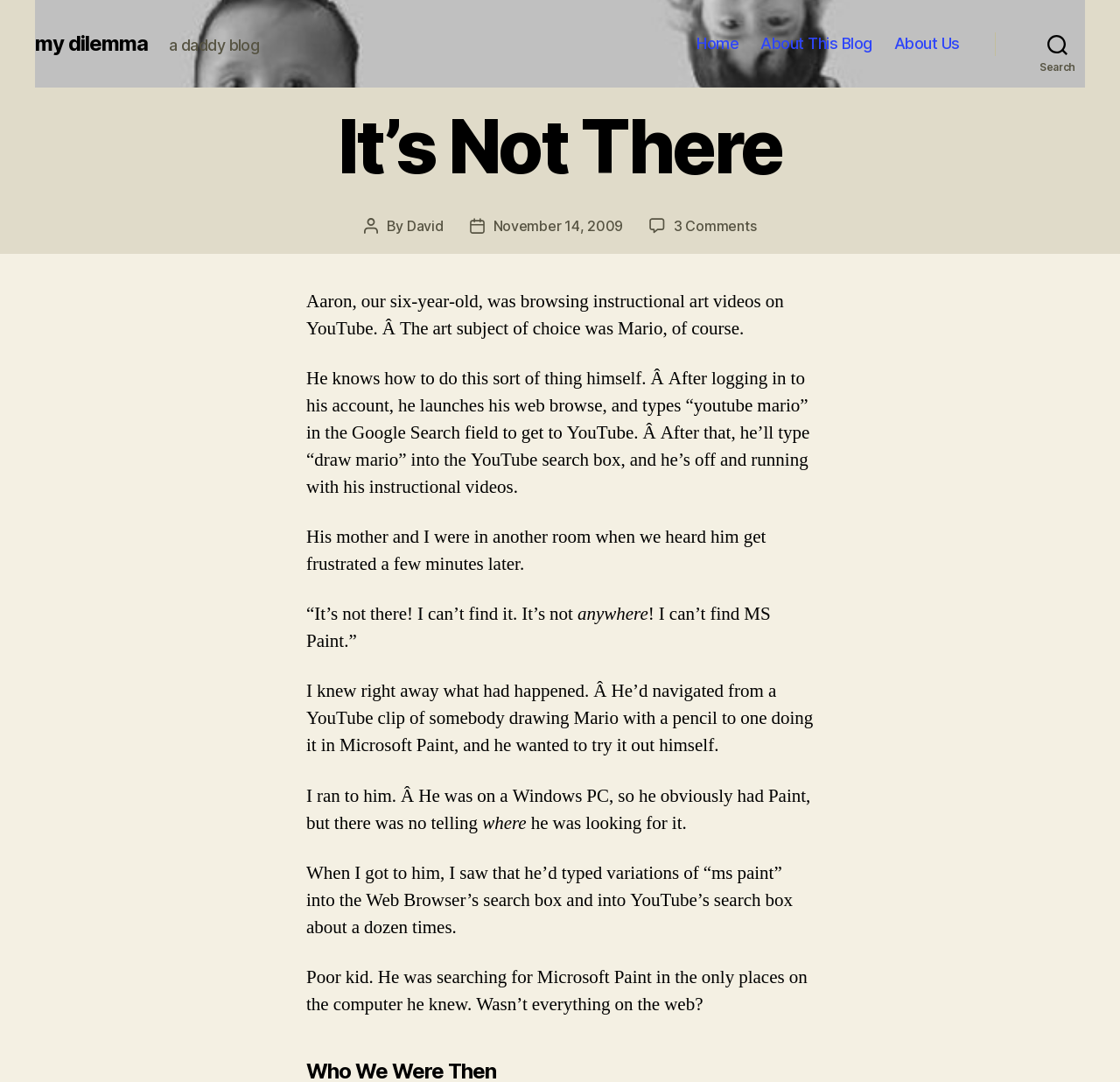Please identify the bounding box coordinates of the region to click in order to complete the given instruction: "Click on the 'Search' button". The coordinates should be four float numbers between 0 and 1, i.e., [left, top, right, bottom].

[0.904, 0.023, 0.984, 0.058]